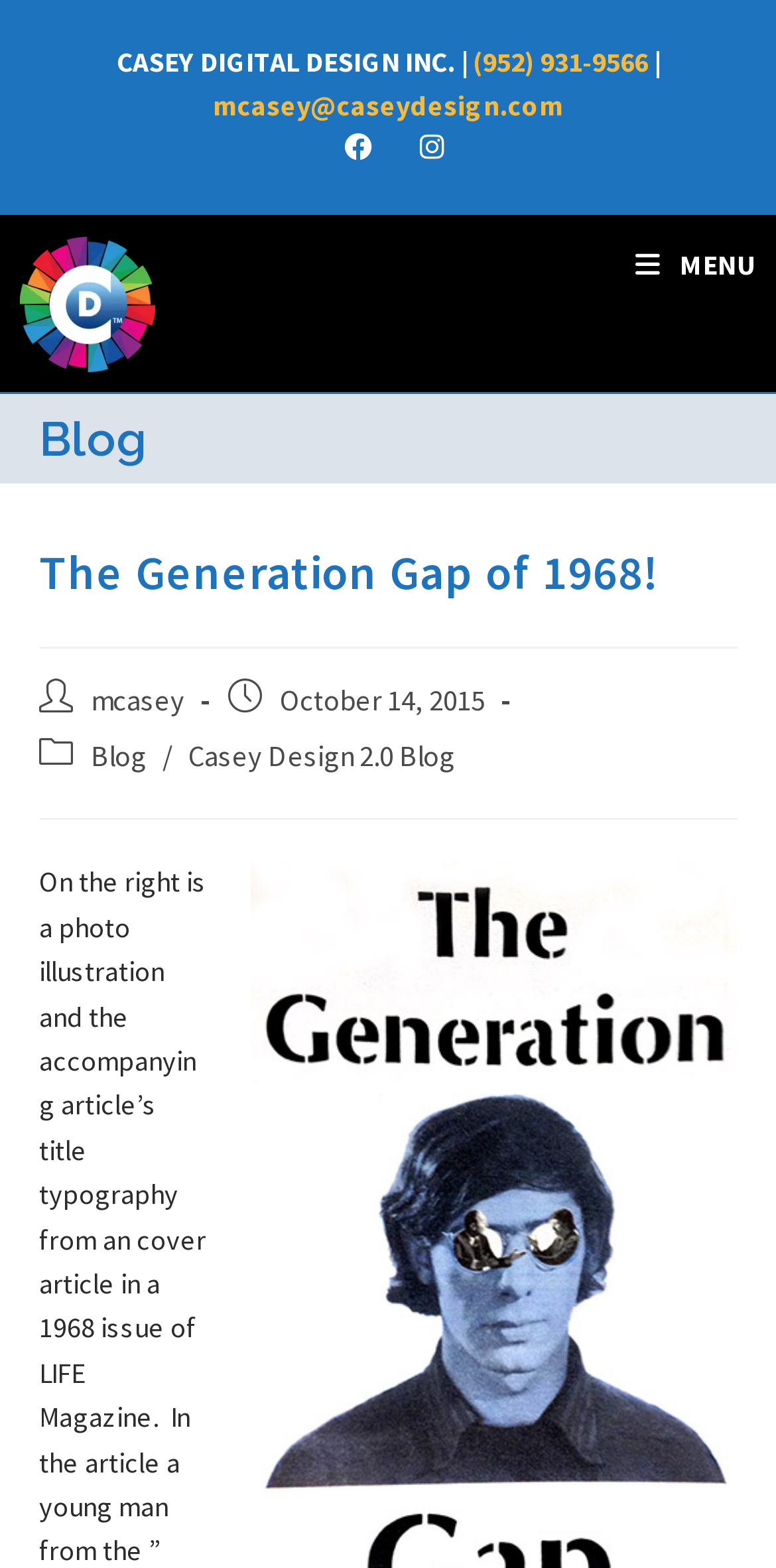Please mark the bounding box coordinates of the area that should be clicked to carry out the instruction: "Visit the Facebook page".

[0.428, 0.082, 0.495, 0.105]